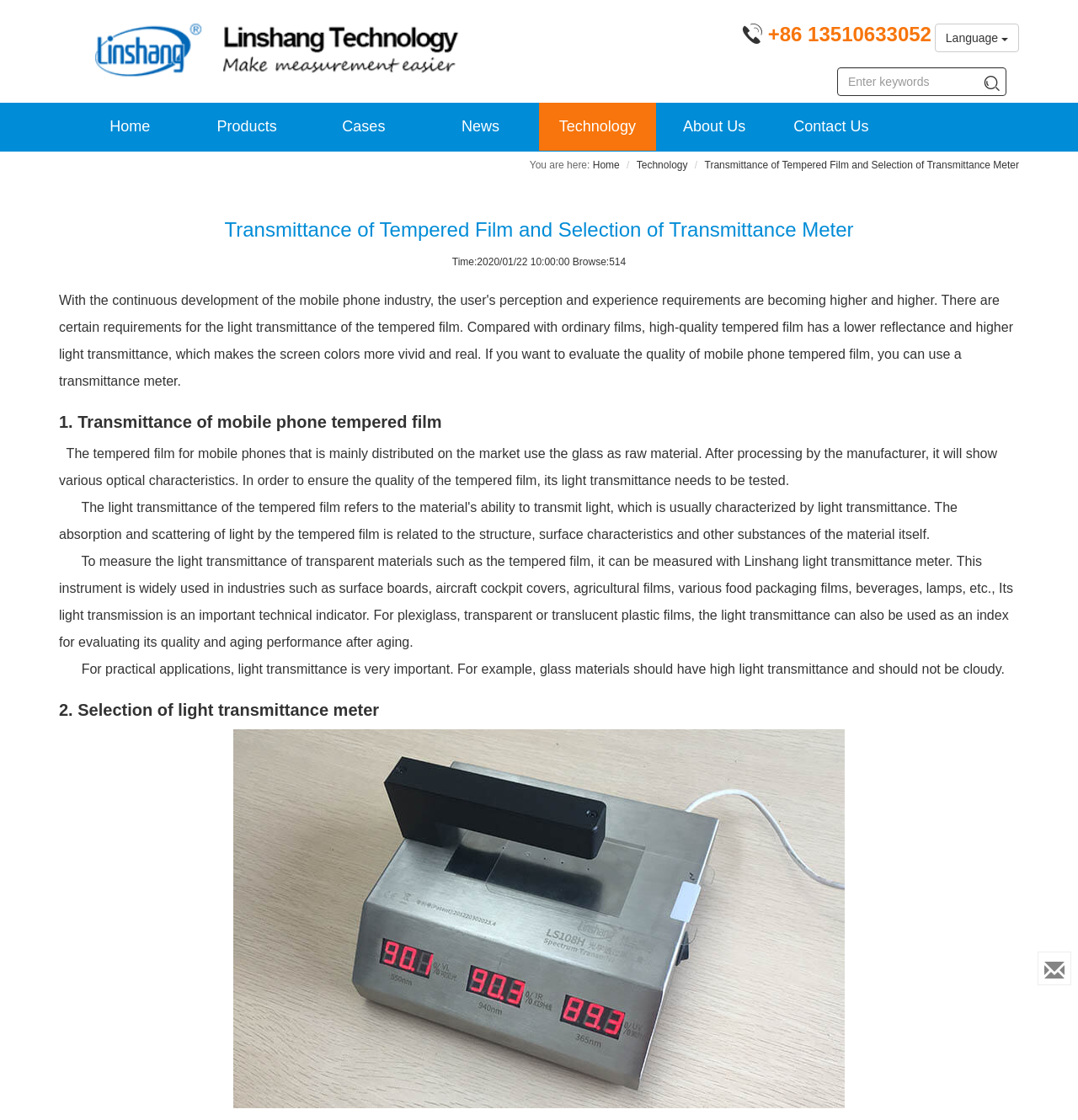How many main navigation links are there?
Based on the visual details in the image, please answer the question thoroughly.

The main navigation links can be found in the top-middle section of the webpage, and they are 'Home', 'Products', 'Cases', 'News', 'Technology', 'About Us', and 'Contact Us'.